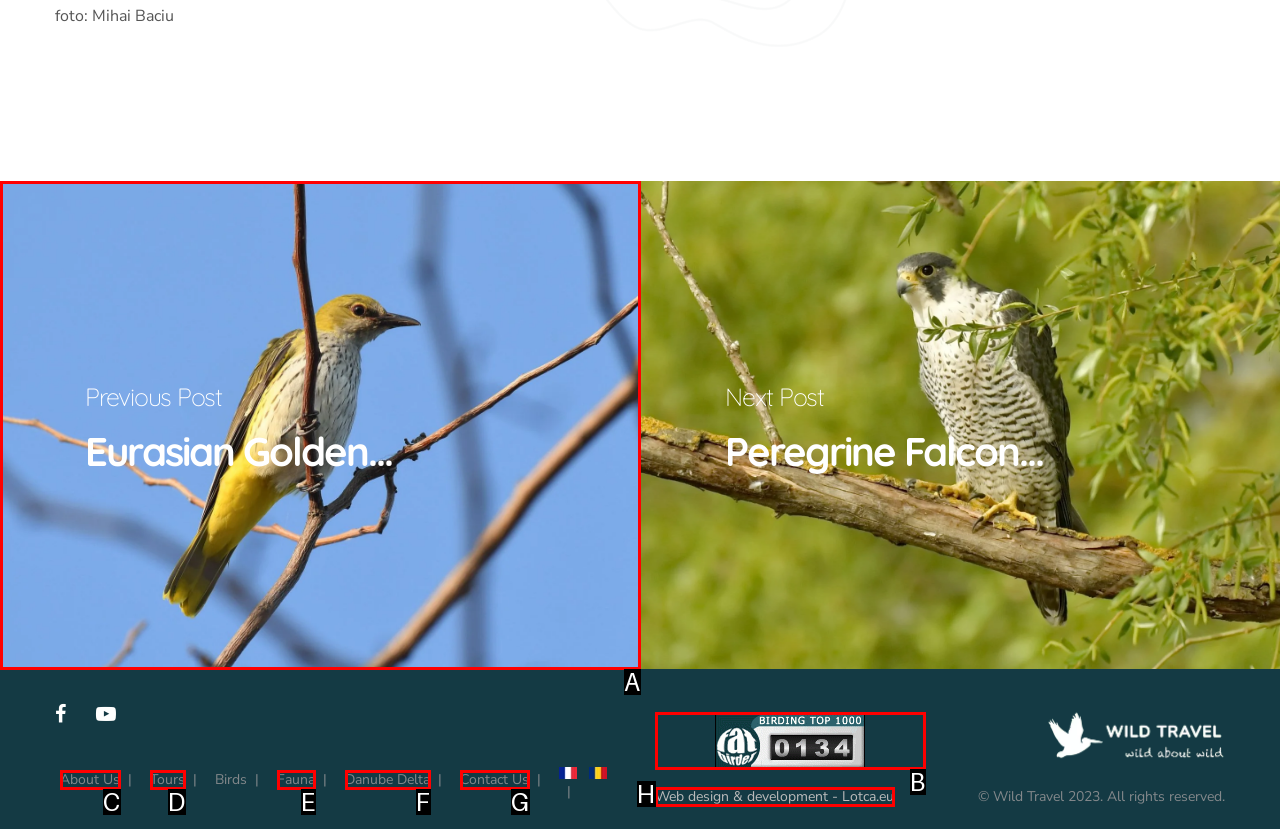Find the appropriate UI element to complete the task: Visit Fatbirder's Top 1000 Birding Websites. Indicate your choice by providing the letter of the element.

B